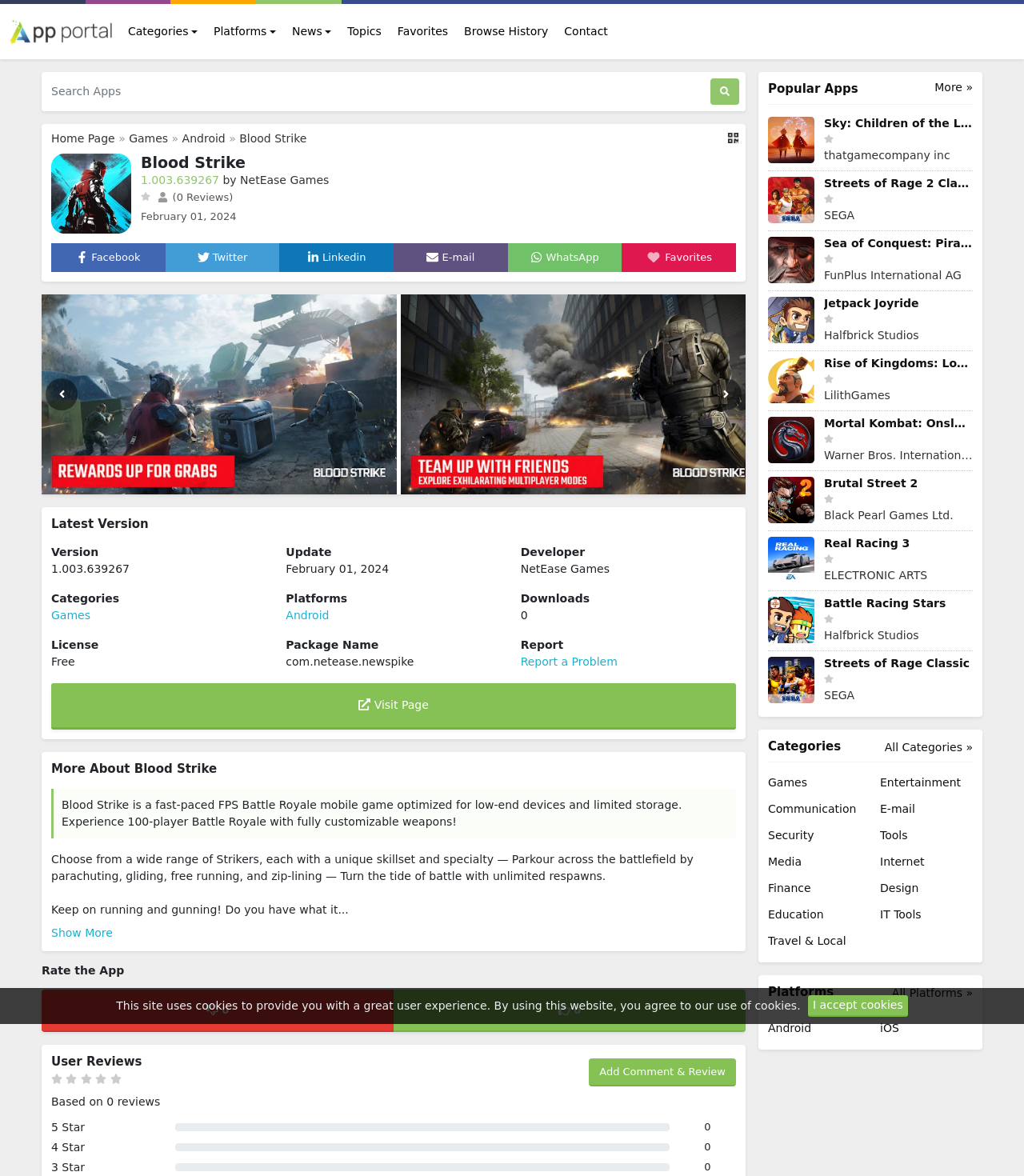What is the package name of the game?
Answer with a single word or short phrase according to what you see in the image.

com.netease.newspike